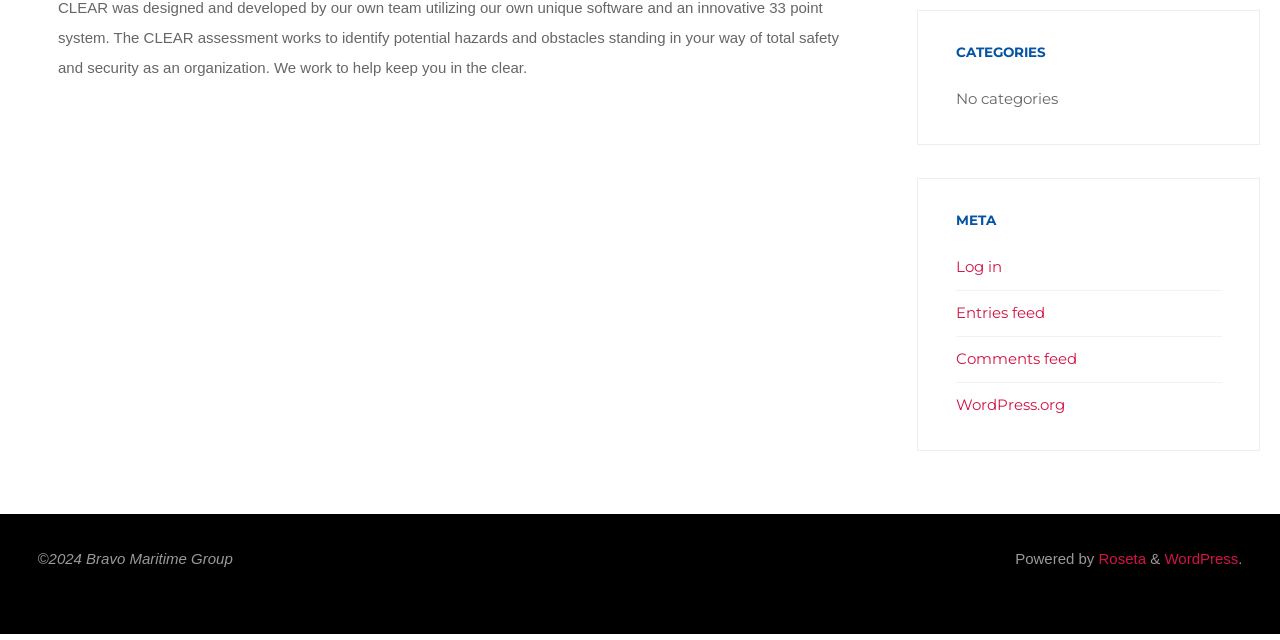Please determine the bounding box coordinates for the UI element described as: "Entries feed".

[0.747, 0.474, 0.816, 0.504]